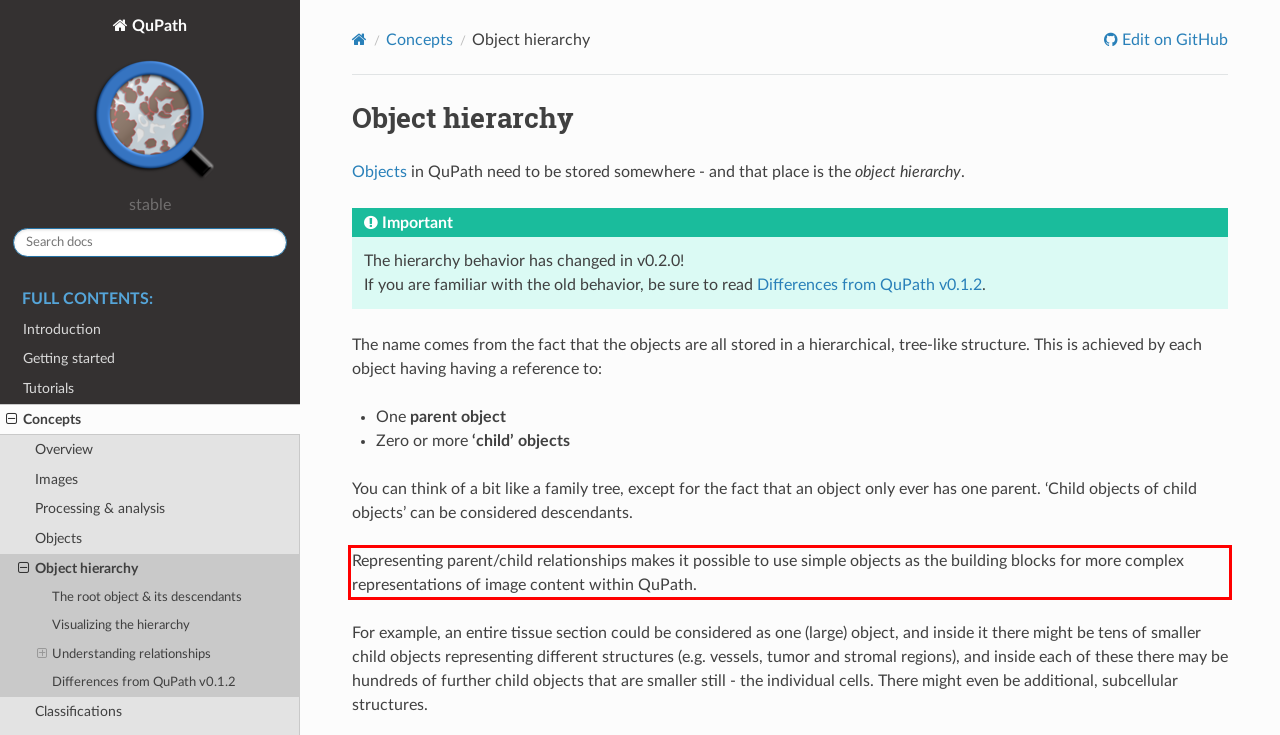Observe the screenshot of the webpage, locate the red bounding box, and extract the text content within it.

Representing parent/child relationships makes it possible to use simple objects as the building blocks for more complex representations of image content within QuPath.